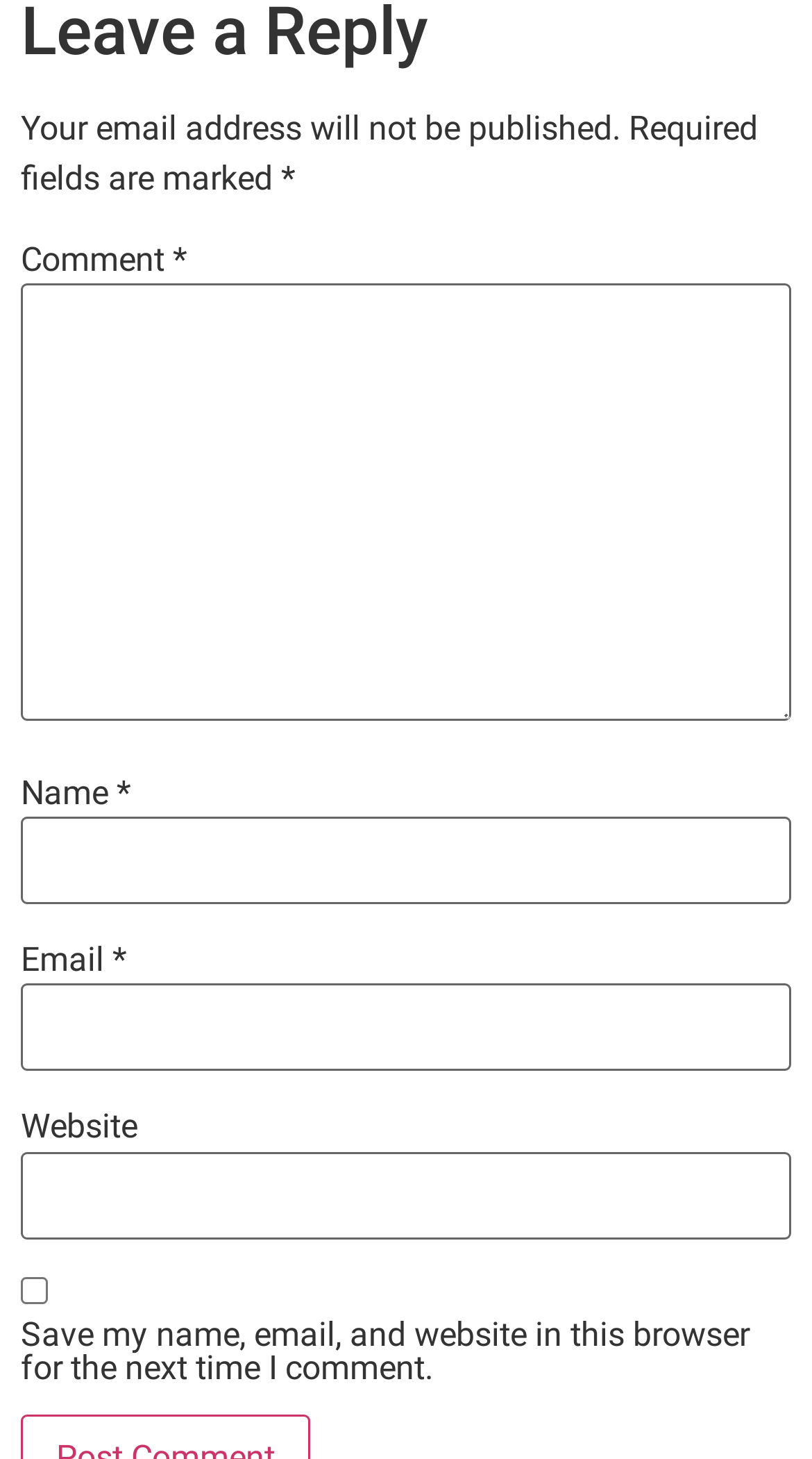What is required to submit a comment?
Based on the screenshot, answer the question with a single word or phrase.

Name, Email, and Comment